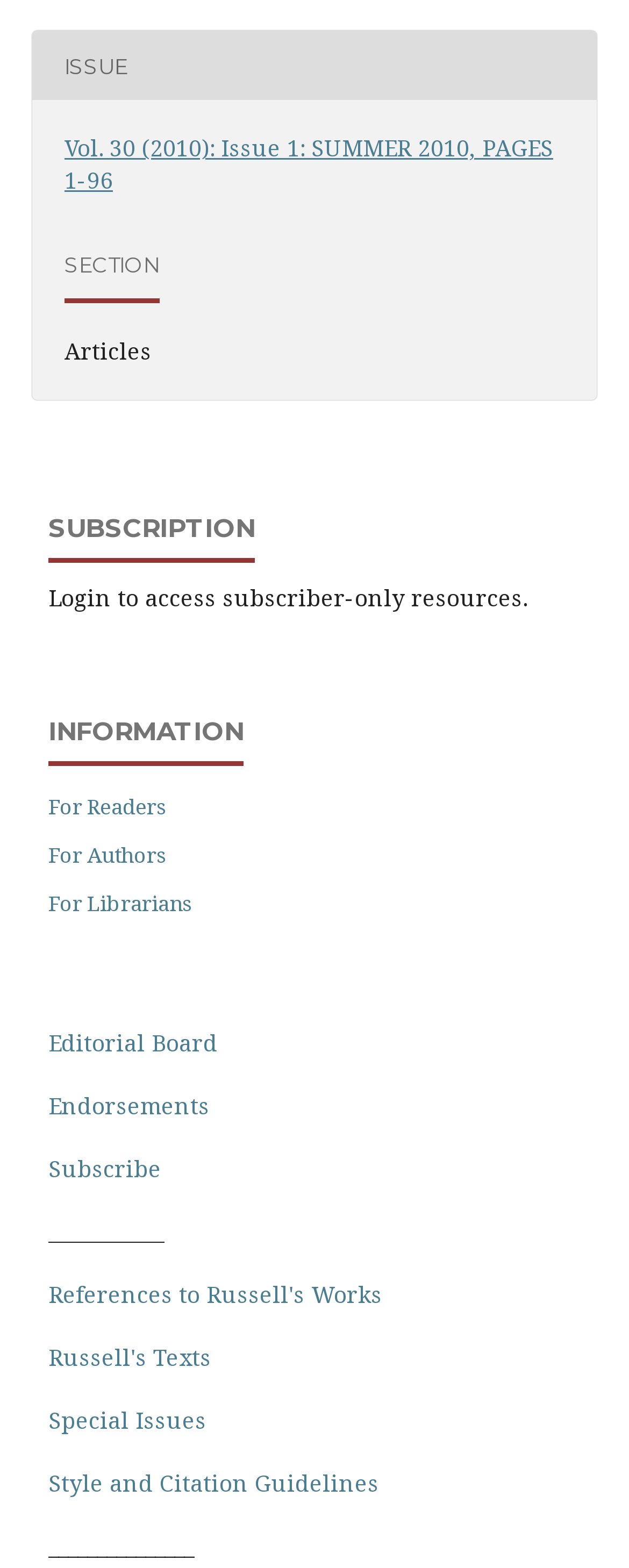Provide the bounding box coordinates for the UI element described in this sentence: "Endorsements". The coordinates should be four float values between 0 and 1, i.e., [left, top, right, bottom].

[0.077, 0.695, 0.333, 0.715]